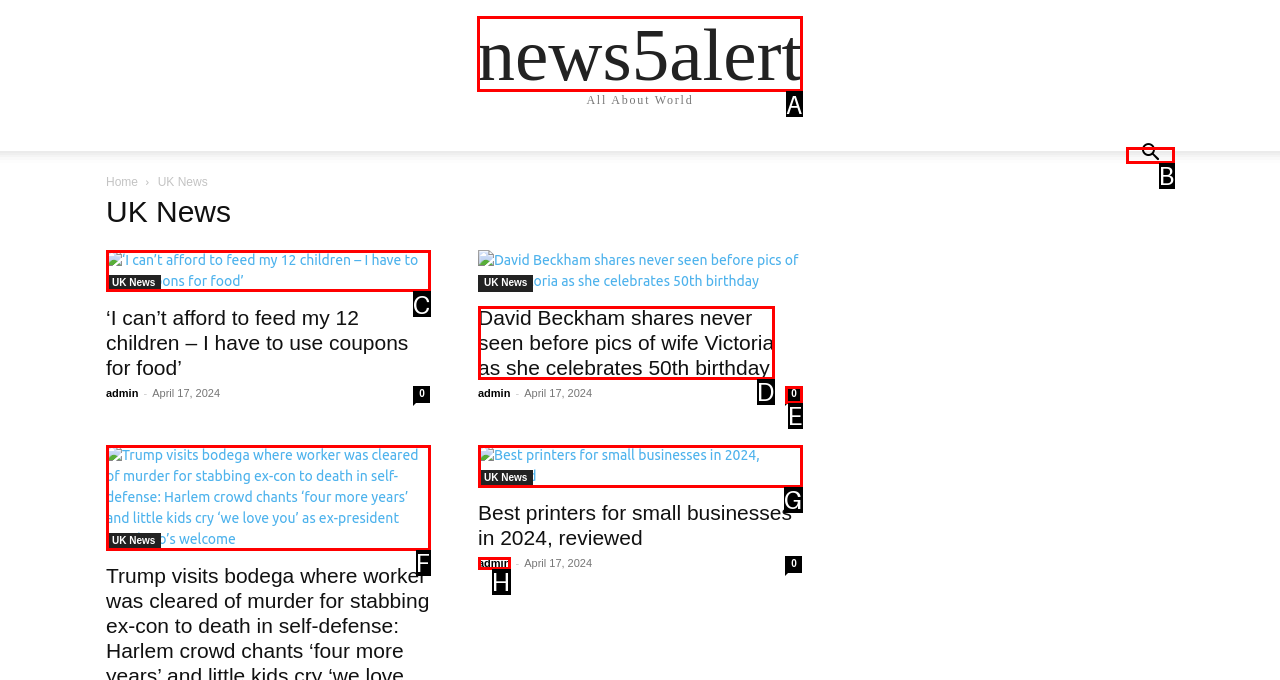From the given options, tell me which letter should be clicked to complete this task: Read news about 'I can’t afford to feed my 12 children – I have to use coupons for food'
Answer with the letter only.

C